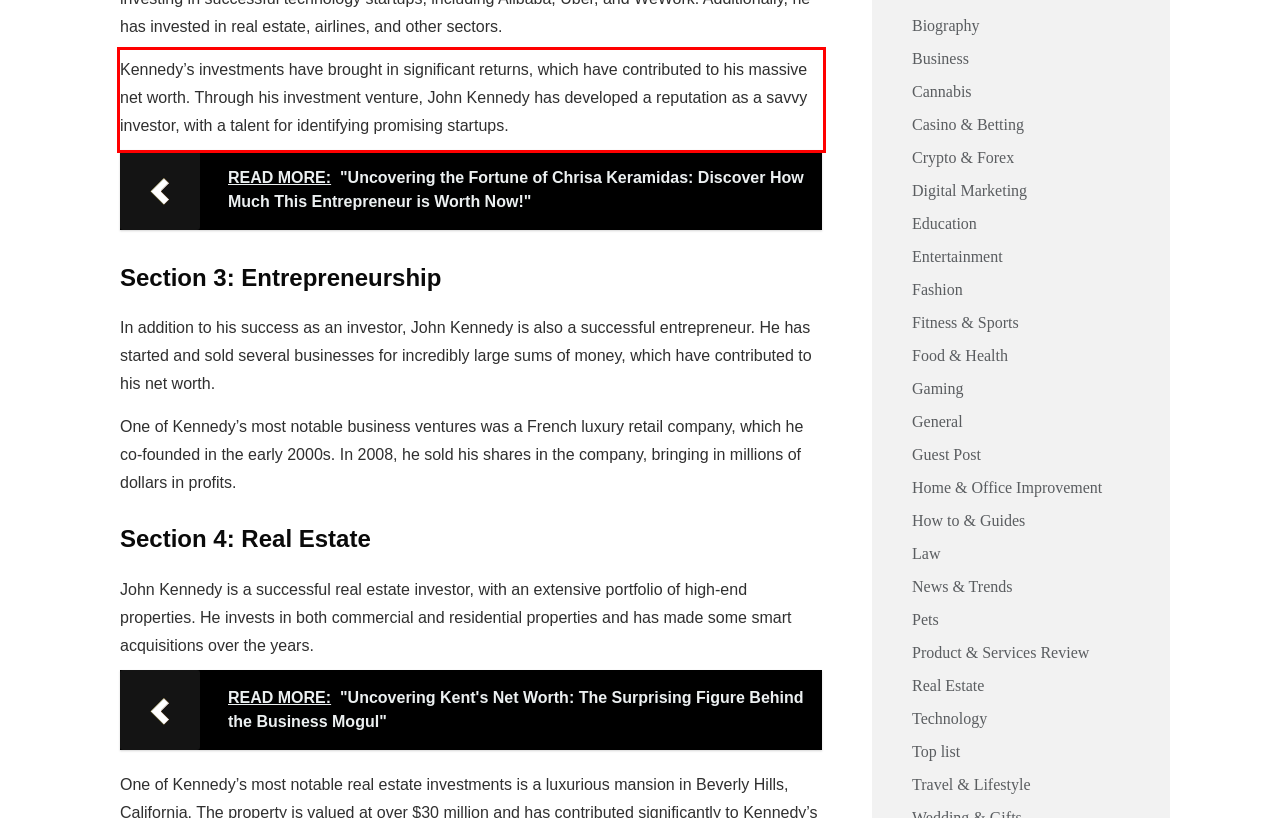Identify and transcribe the text content enclosed by the red bounding box in the given screenshot.

Kennedy’s investments have brought in significant returns, which have contributed to his massive net worth. Through his investment venture, John Kennedy has developed a reputation as a savvy investor, with a talent for identifying promising startups.